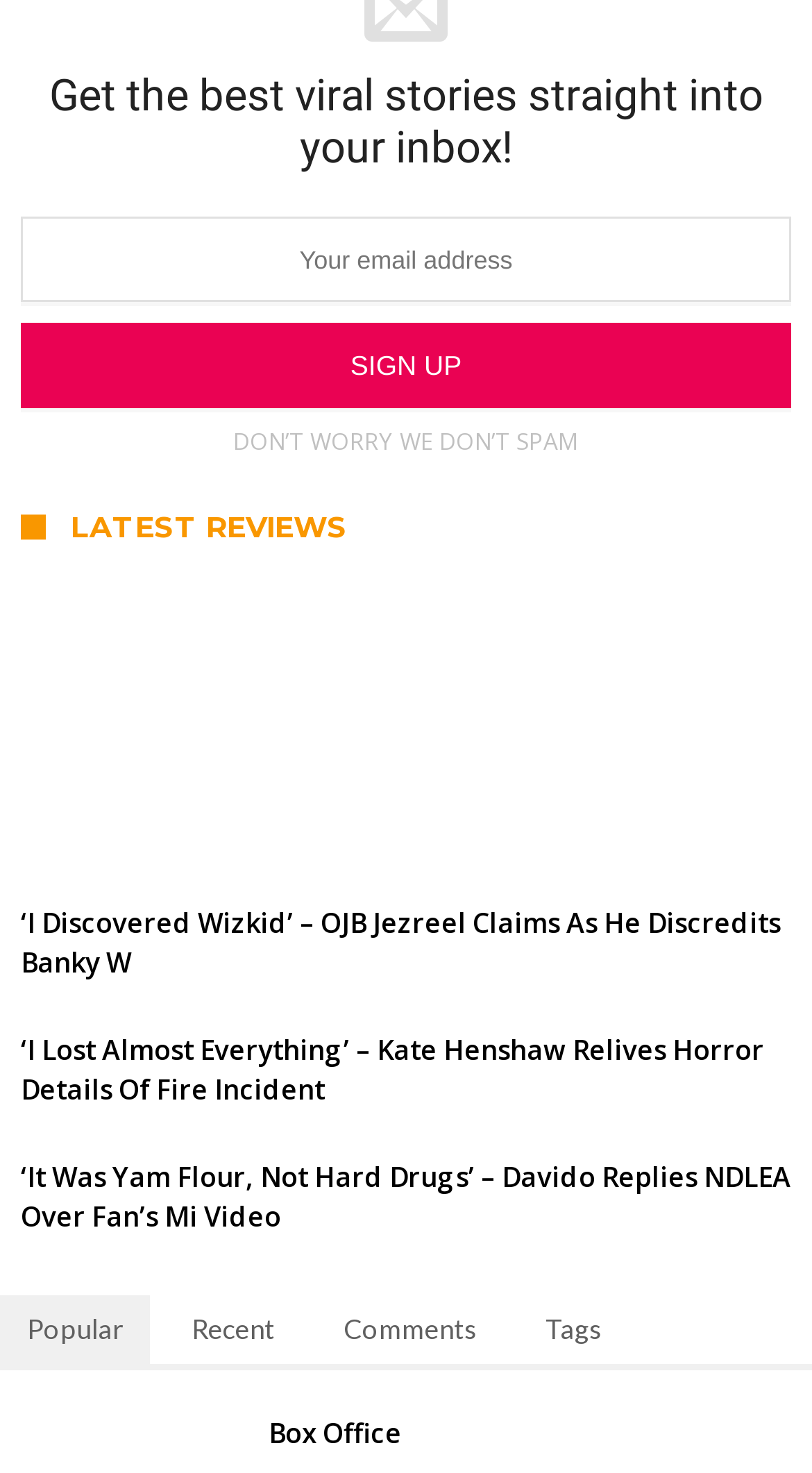Locate the coordinates of the bounding box for the clickable region that fulfills this instruction: "Enter your email address".

[0.026, 0.147, 0.974, 0.205]